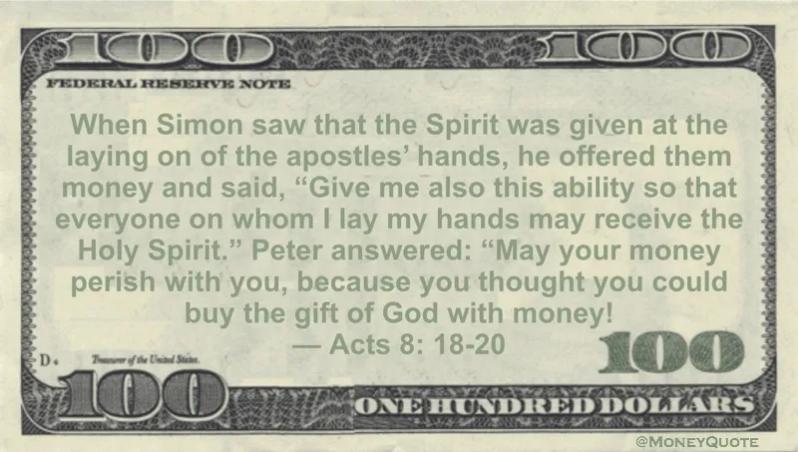What is the biblical quote from?
Offer a detailed and exhaustive answer to the question.

The caption states that the highlighted text recounts the story of Simon from Acts 8:18-20, which is a biblical quote.